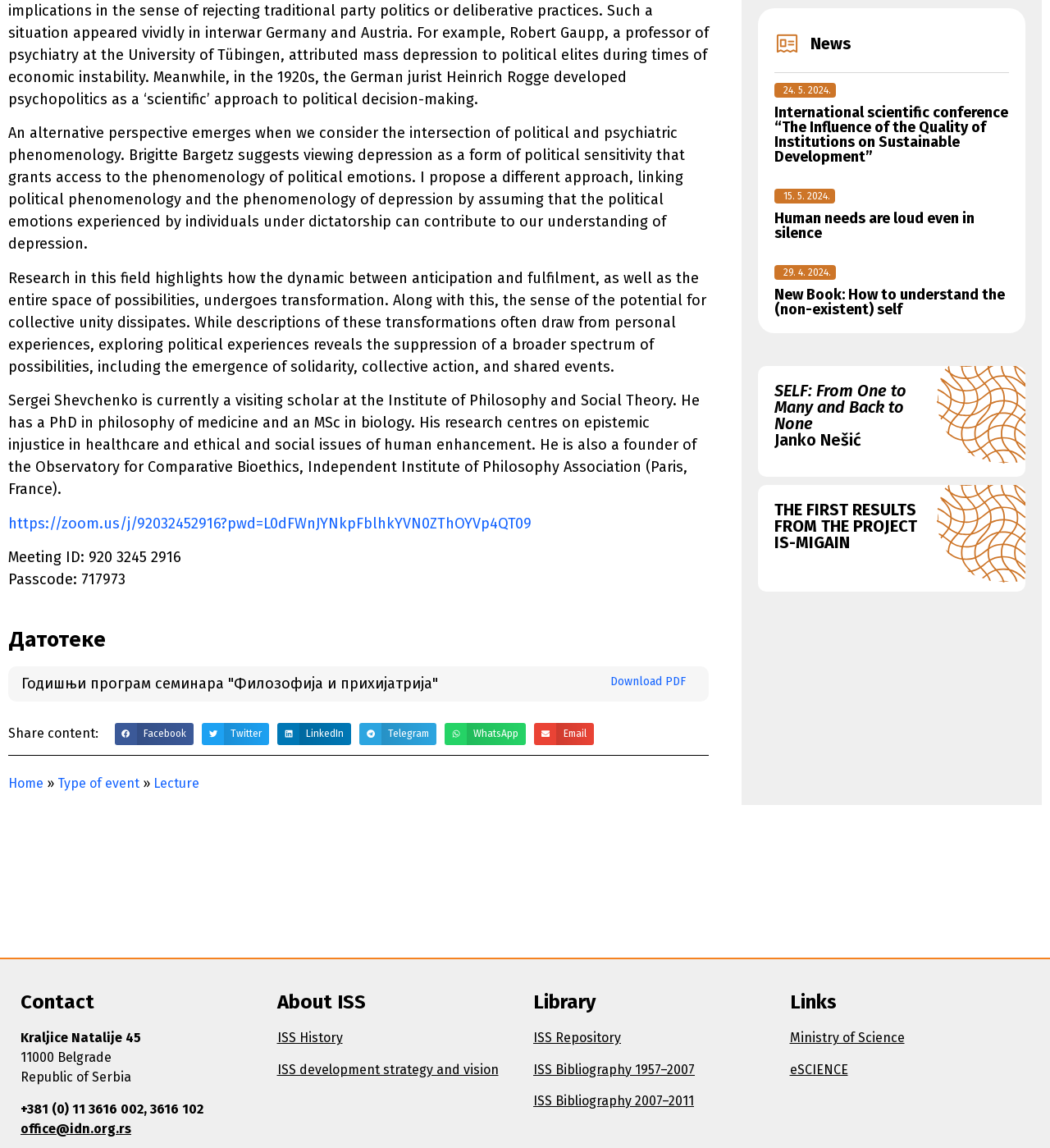What is the name of the institute mentioned in the webpage?
Refer to the screenshot and deliver a thorough answer to the question presented.

The webpage mentions Sergei Shevchenko, a visiting scholar at the Institute of Philosophy and Social Theory, which suggests that the institute is related to the content of the webpage.